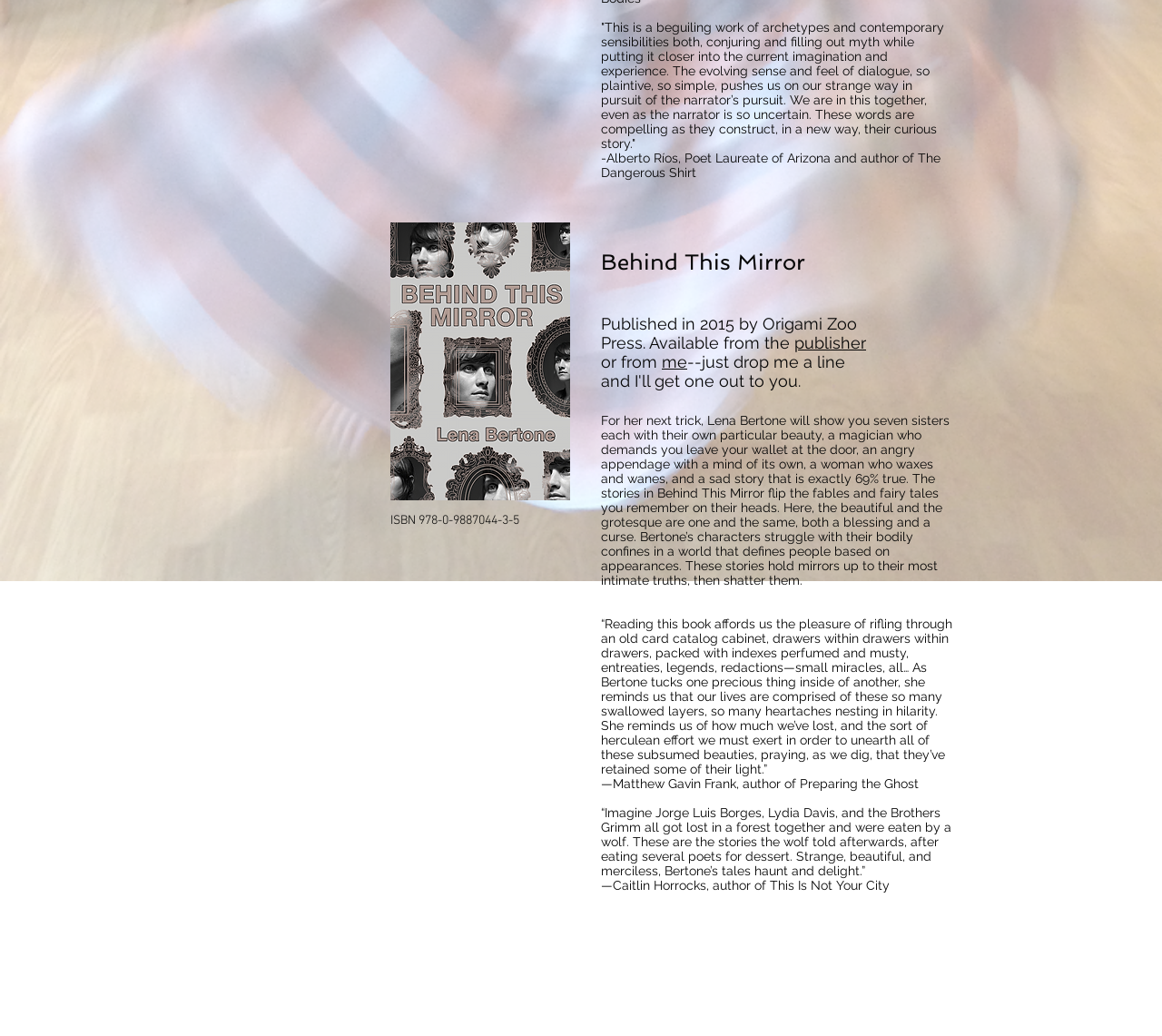Bounding box coordinates must be specified in the format (top-left x, top-left y, bottom-right x, bottom-right y). All values should be floating point numbers between 0 and 1. What are the bounding box coordinates of the UI element described as: me

[0.57, 0.34, 0.591, 0.358]